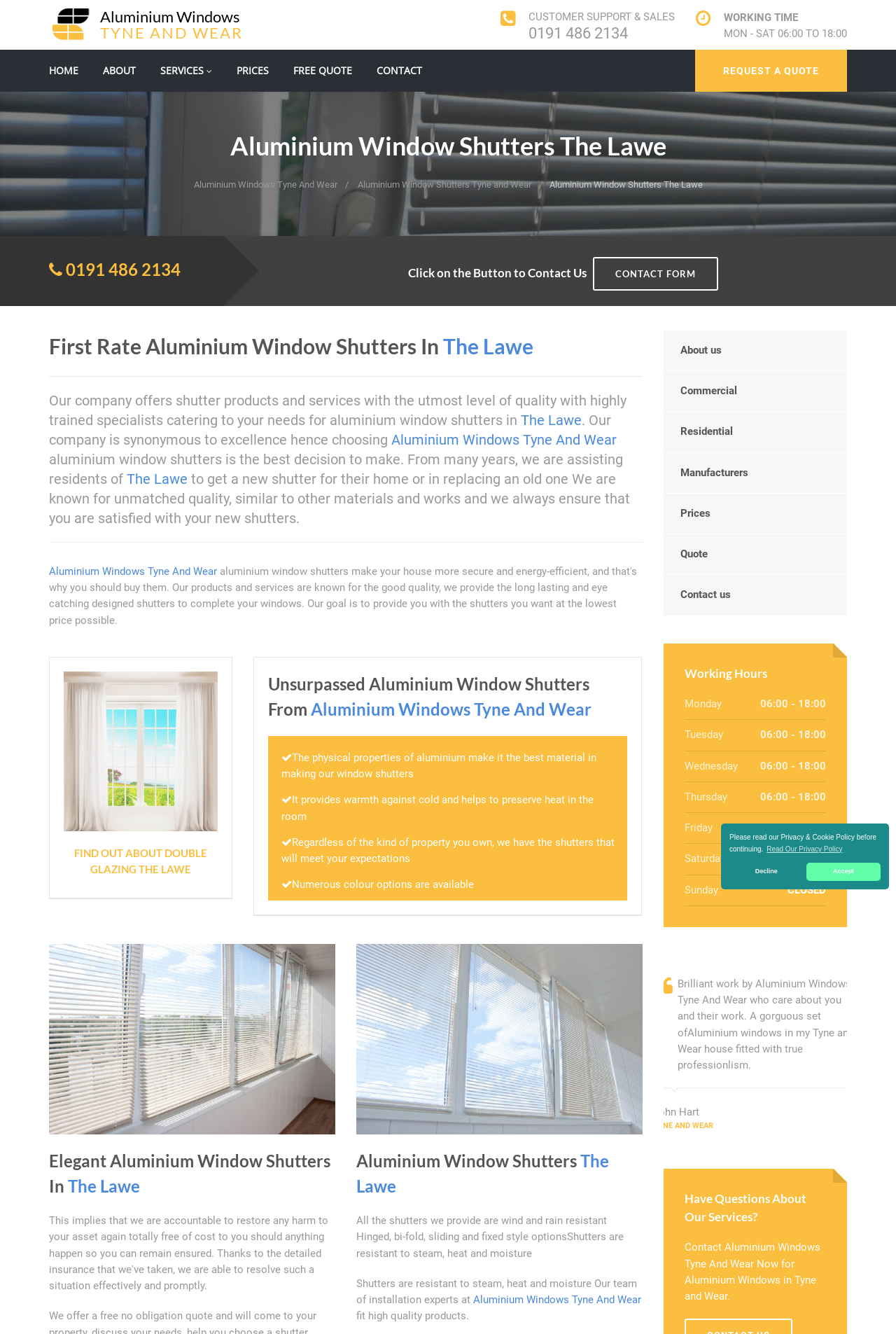What is the phone number to call for a quality window company?
Please answer the question with a detailed response using the information from the screenshot.

I found the phone number by looking at the top section of the webpage, where it says 'CUSTOMER SUPPORT & SALES' and then '0191 486 2134' is listed as a link.